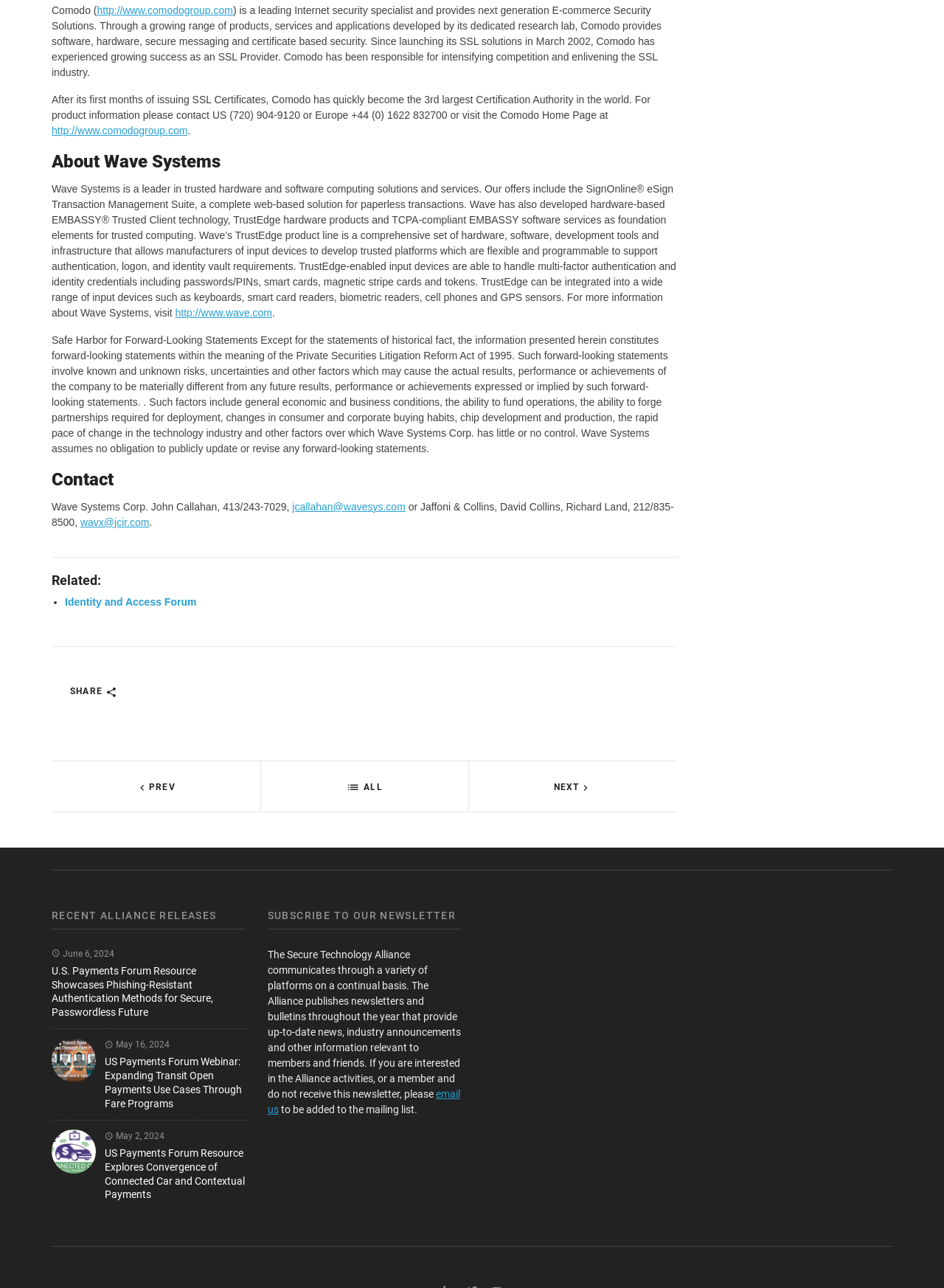Please answer the following question using a single word or phrase: 
What is the topic of the U.S. Payments Forum Webinar?

Expanding Transit Open Payments Use Cases Through Fare Programs